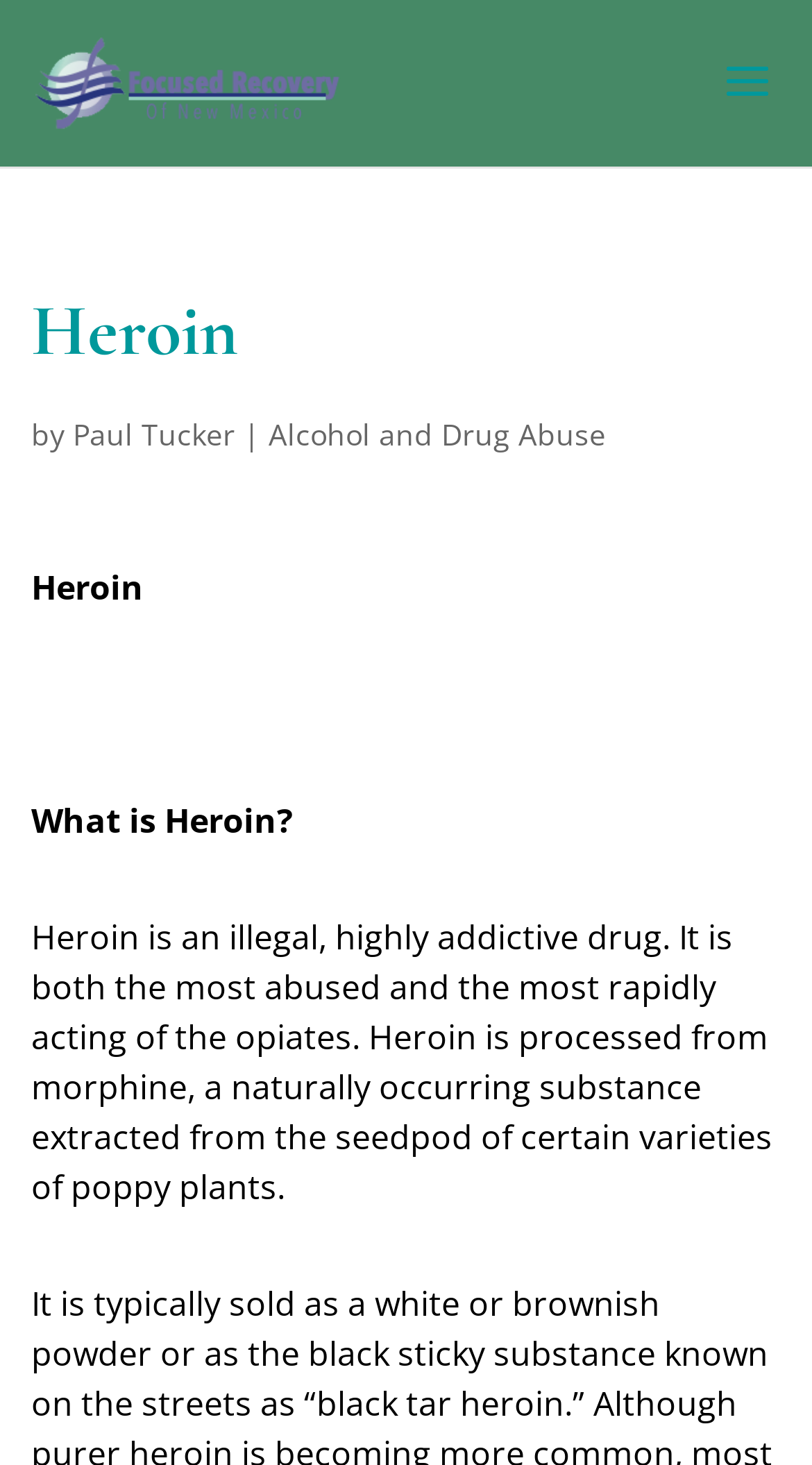Specify the bounding box coordinates (top-left x, top-left y, bottom-right x, bottom-right y) of the UI element in the screenshot that matches this description: Alcohol and Drug Abuse

[0.331, 0.283, 0.746, 0.31]